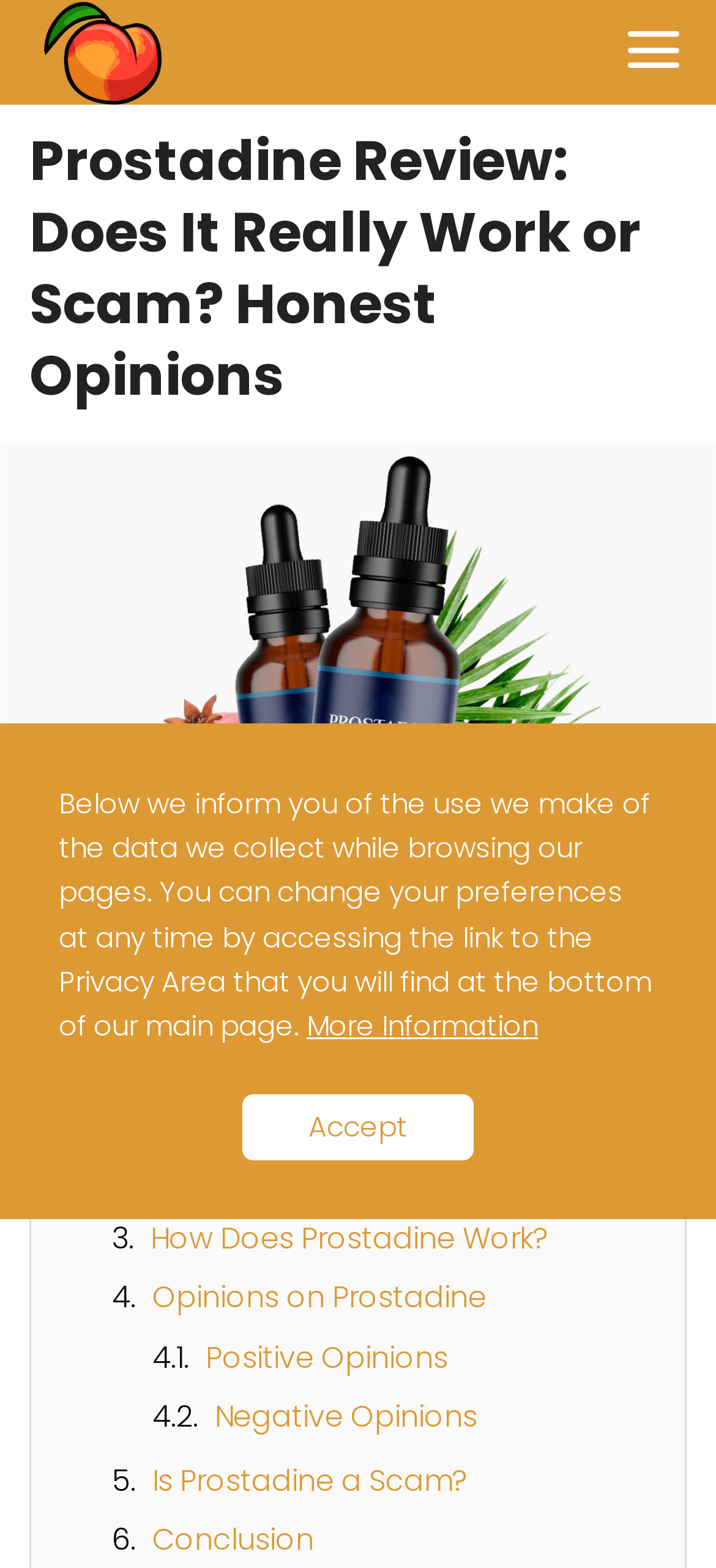Illustrate the webpage with a detailed description.

The webpage is a review of Prostadine, a supplement claiming to help men with prostate issues. At the top left corner, there is a logo of peachcards.com, accompanied by an image of the same logo. Below the logo, there is a heading that reads "Prostadine Review: Does It Really Work or Scam? Honest Opinions". 

On the top right side, there is a table of contents with links to different sections of the review, including "Introduction", "What is Prostadine?", "How Does Prostadine Work?", "Opinions on Prostadine", "Is Prostadine a Scam?", and "Conclusion". The "Opinions on Prostadine" section is further divided into "Positive Opinions" and "Negative Opinions" subsections.

In the middle of the page, there is a notice about the website's data collection policy, stating that users can change their preferences at any time by accessing the link to the Privacy Area at the bottom of the main page.

At the bottom of the page, there is a button to "Accept" the data collection policy, accompanied by a link to "More Information" about the policy.